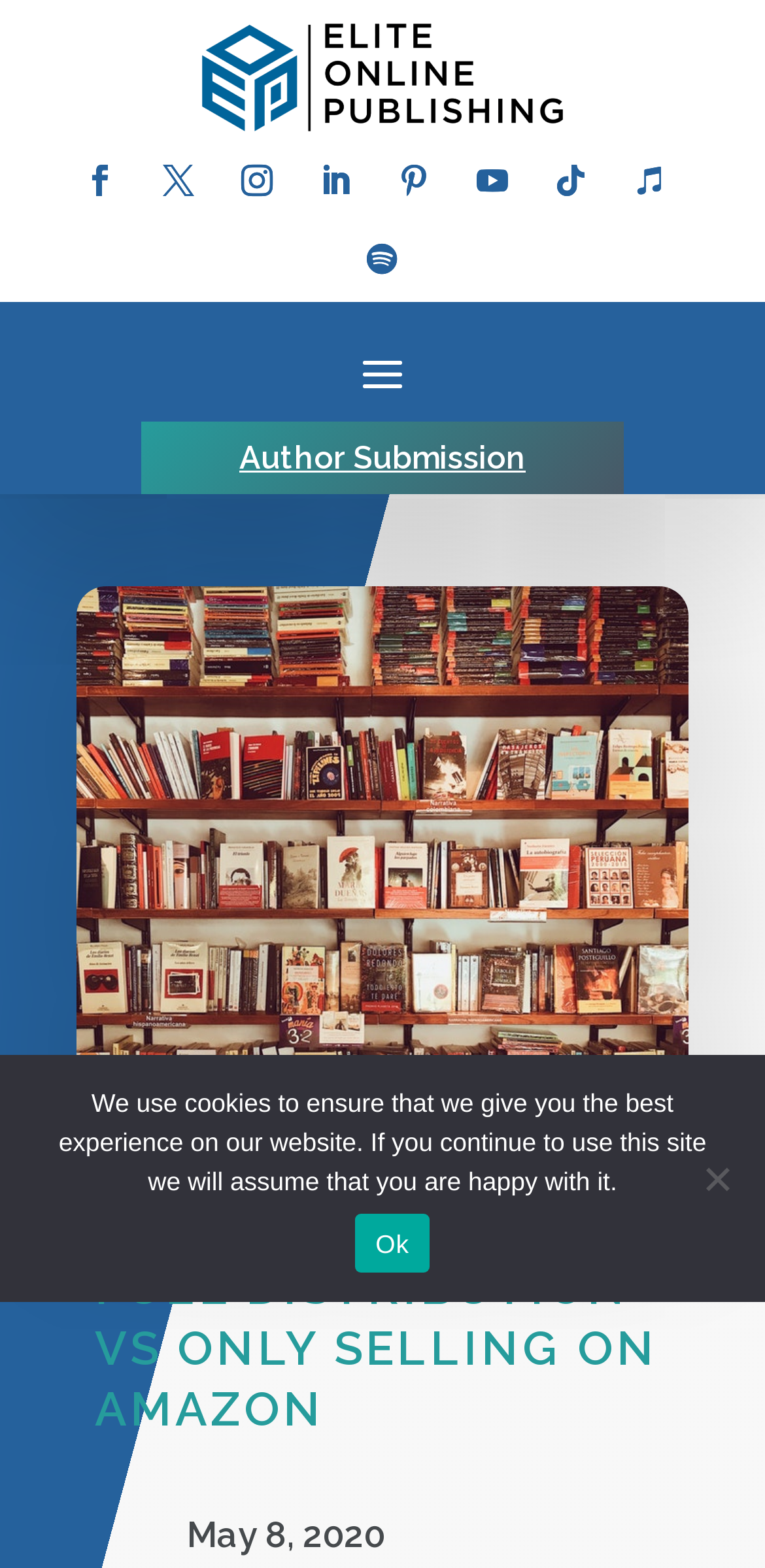What is the main heading of this webpage? Please extract and provide it.

FULL DISTRIBUTION VS ONLY SELLING ON AMAZON